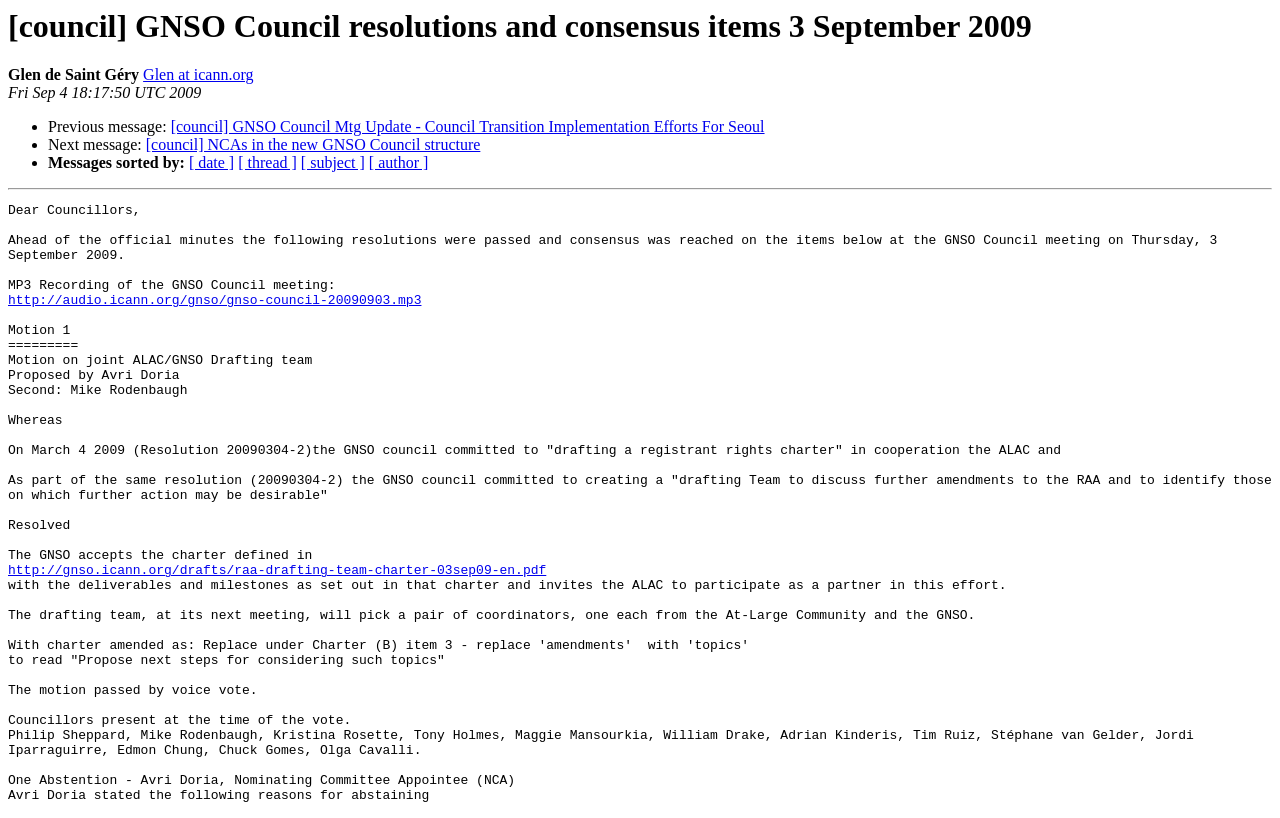Respond with a single word or phrase to the following question:
How many links are there in the webpage?

7